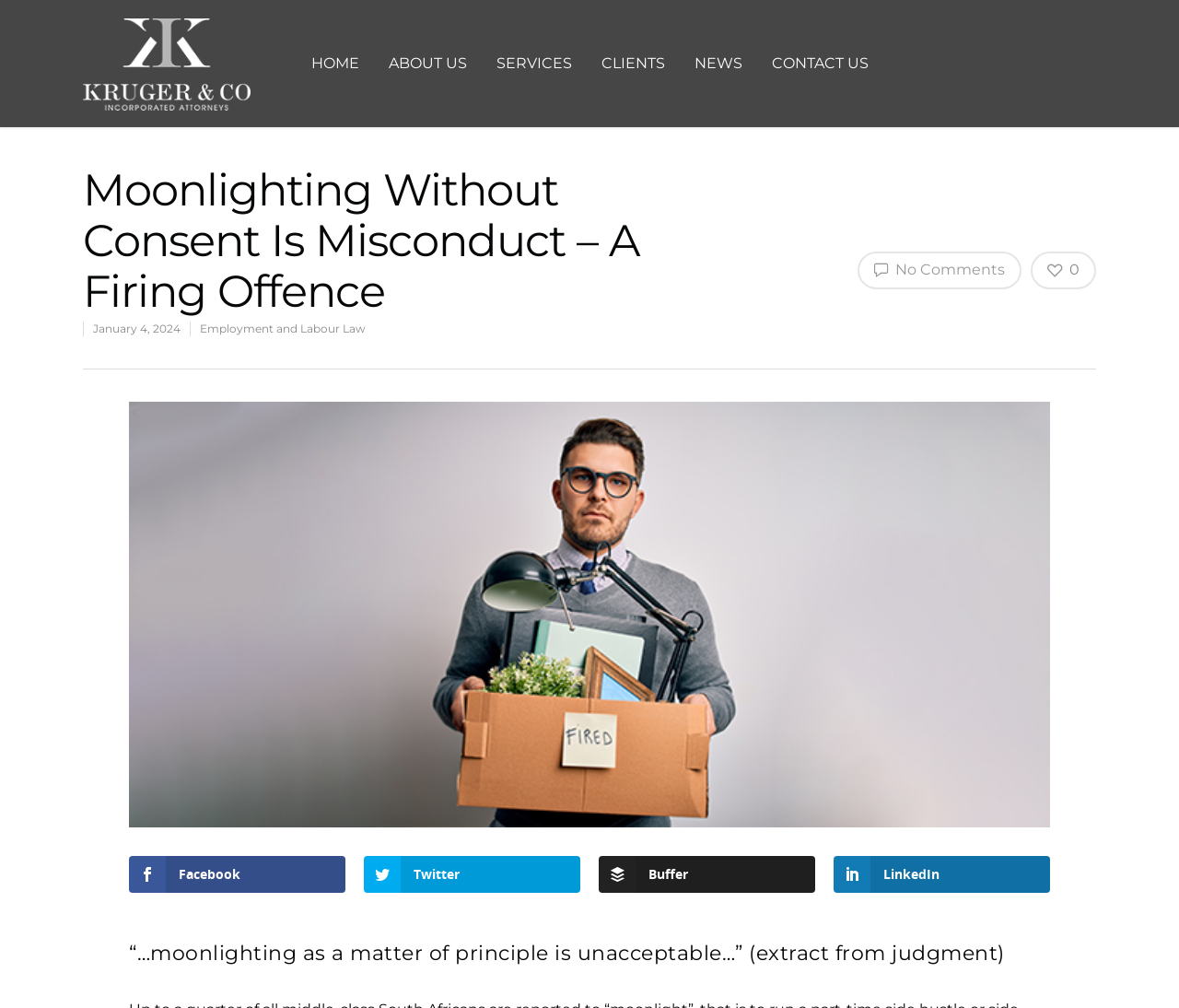Identify the bounding box coordinates of the section that should be clicked to achieve the task described: "contact us".

[0.654, 0.018, 0.736, 0.126]